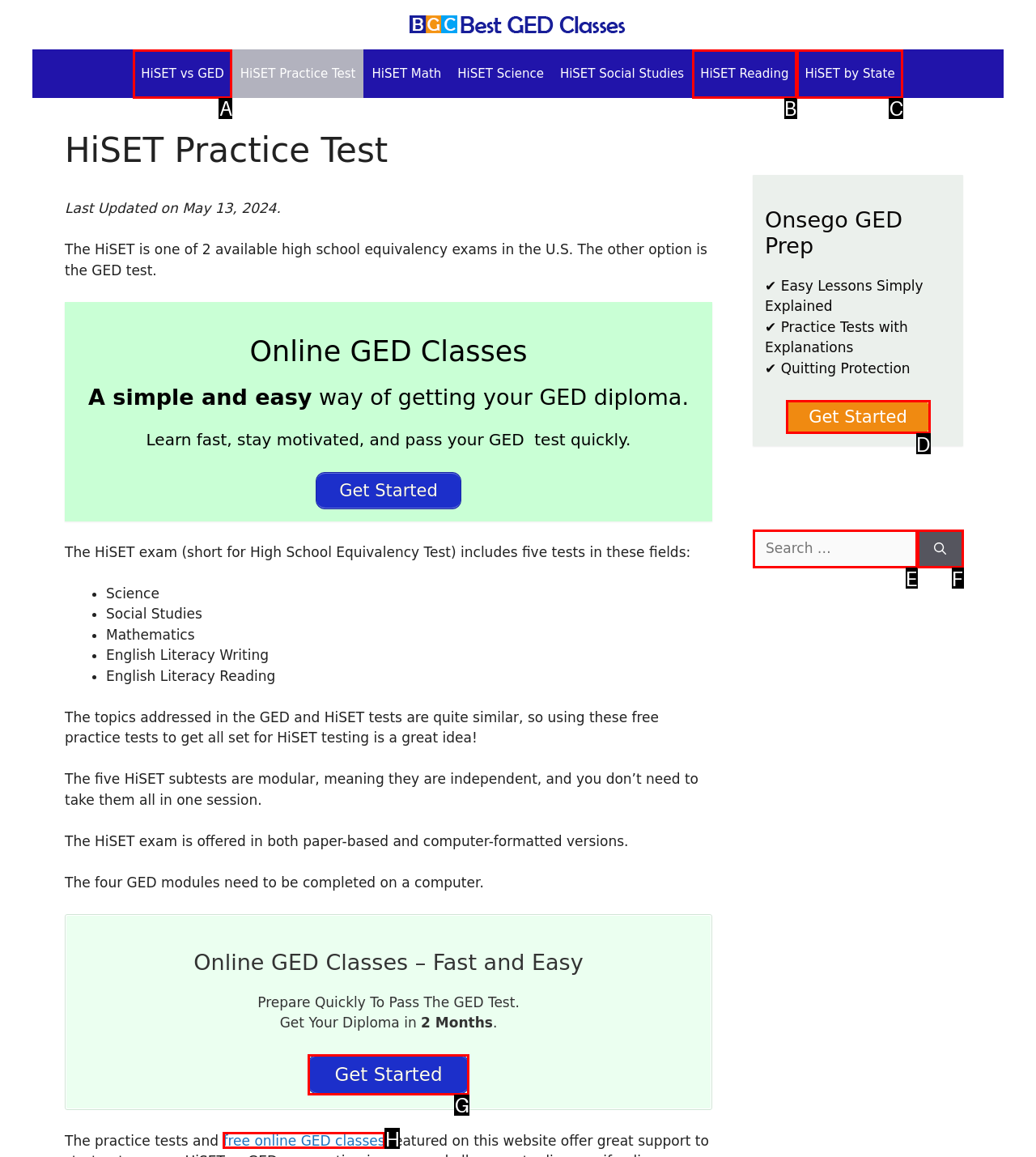Point out the correct UI element to click to carry out this instruction: Get started with 'Onsego GED Prep'
Answer with the letter of the chosen option from the provided choices directly.

D